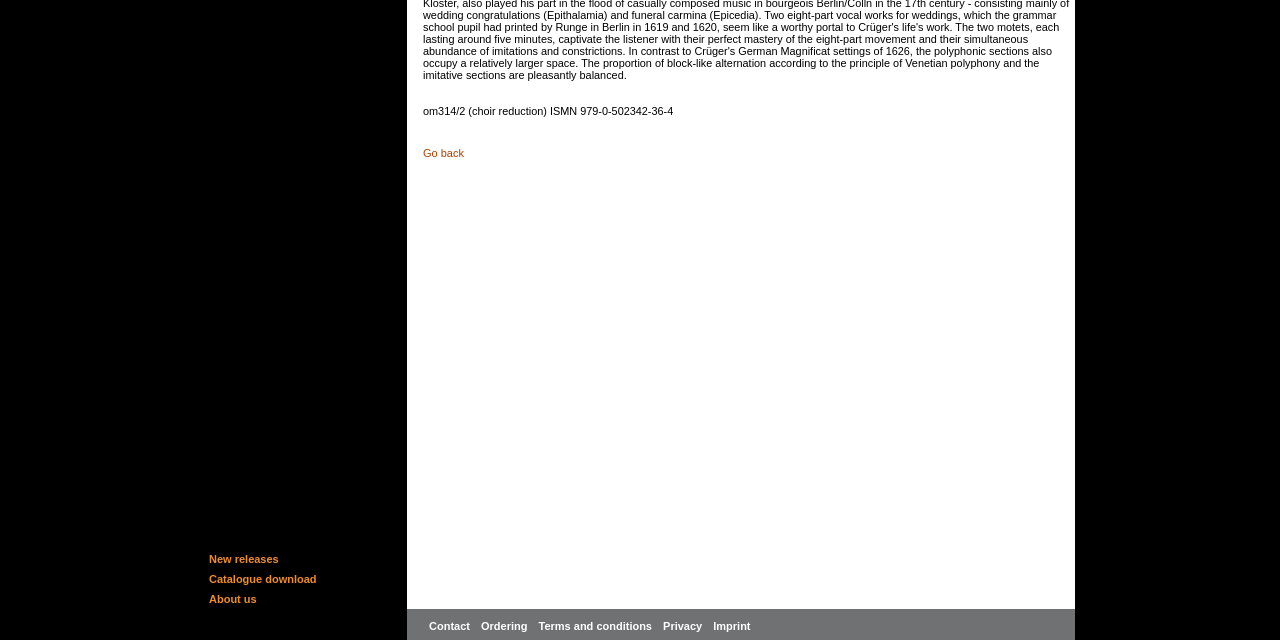Determine the bounding box coordinates in the format (top-left x, top-left y, bottom-right x, bottom-right y). Ensure all values are floating point numbers between 0 and 1. Identify the bounding box of the UI element described by: About us

[0.163, 0.927, 0.201, 0.945]